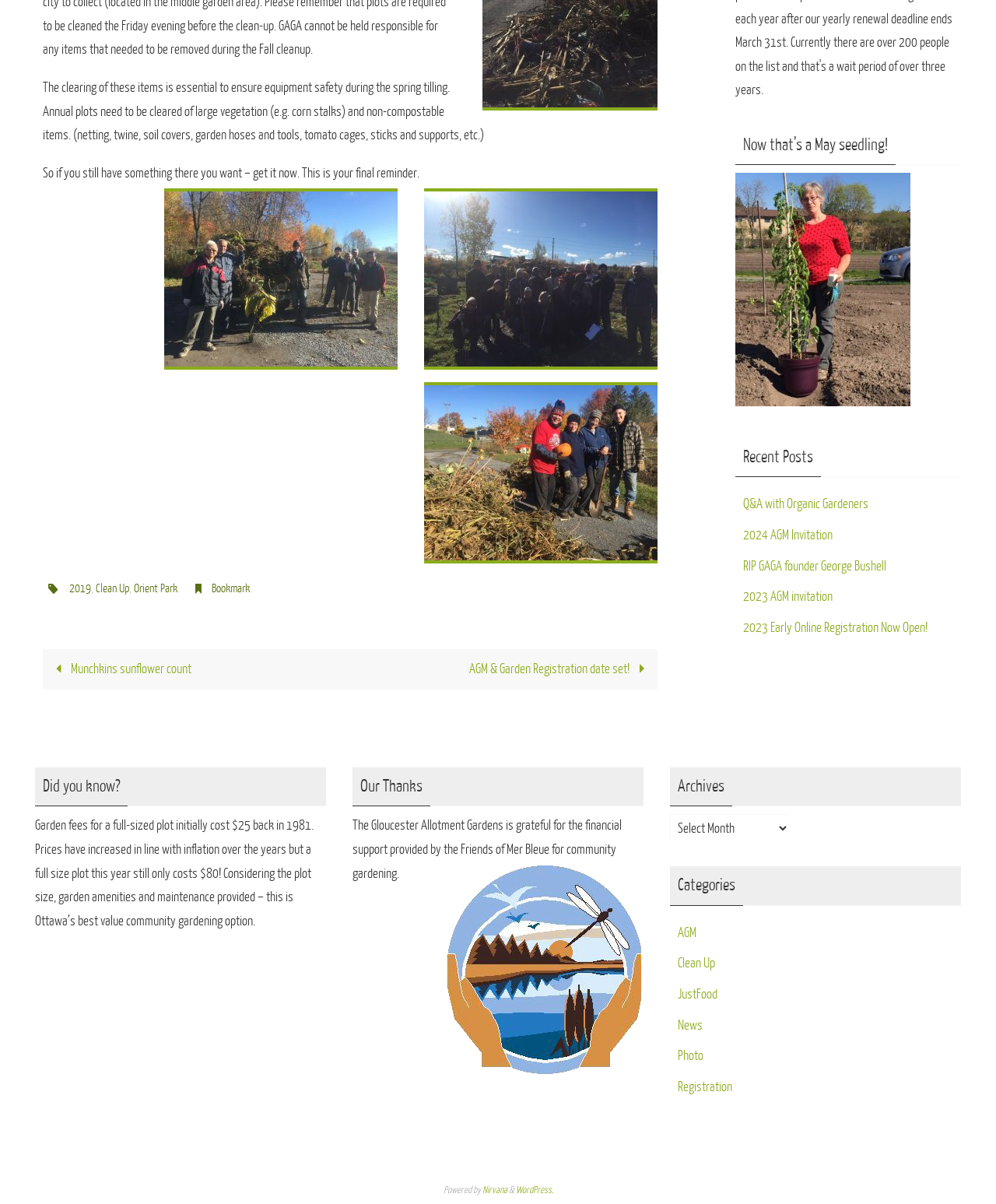Extract the bounding box coordinates of the UI element described: "Photo". Provide the coordinates in the format [left, top, right, bottom] with values ranging from 0 to 1.

[0.68, 0.871, 0.706, 0.884]